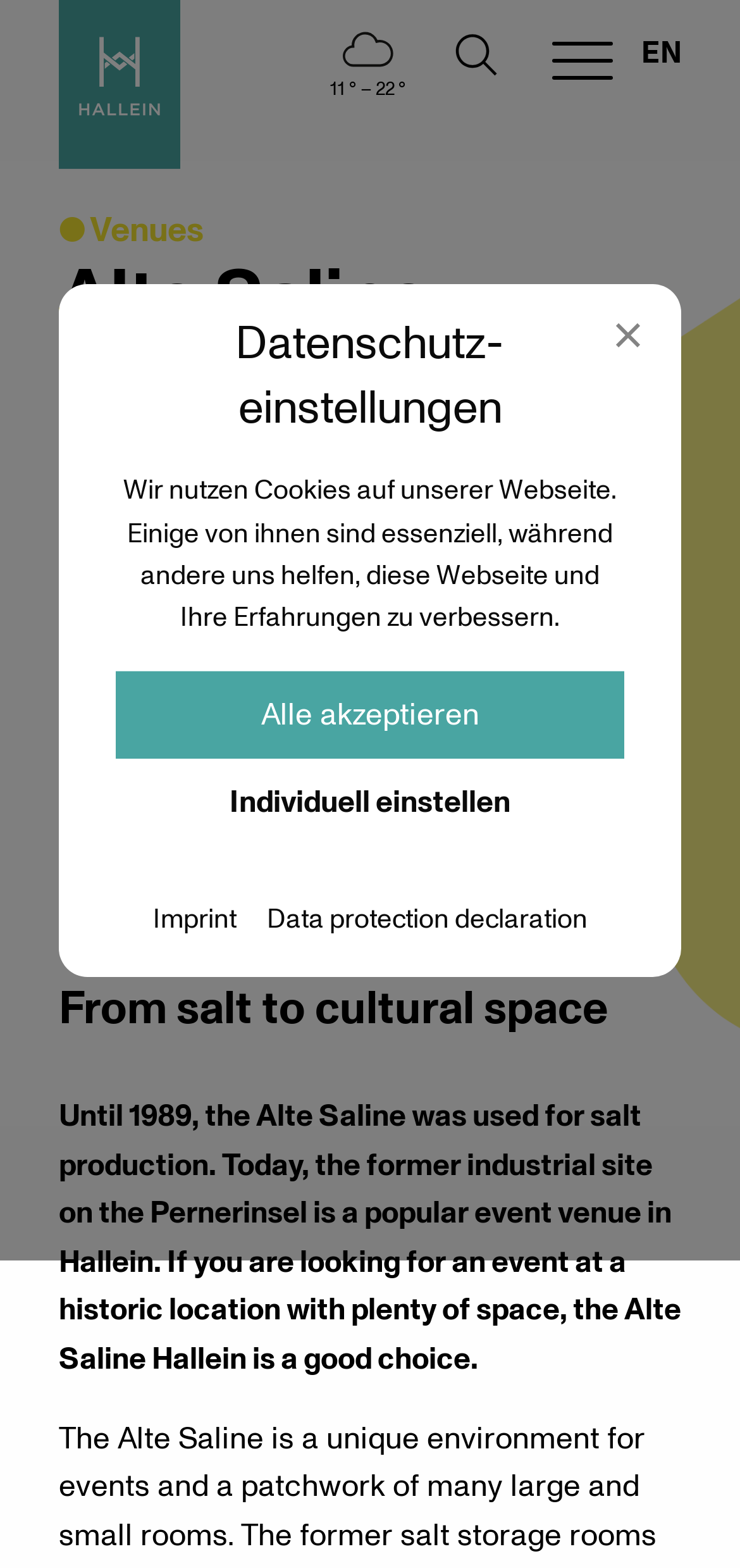Locate the bounding box coordinates of the clickable part needed for the task: "Click the link to go to the home page".

[0.079, 0.559, 0.19, 0.586]